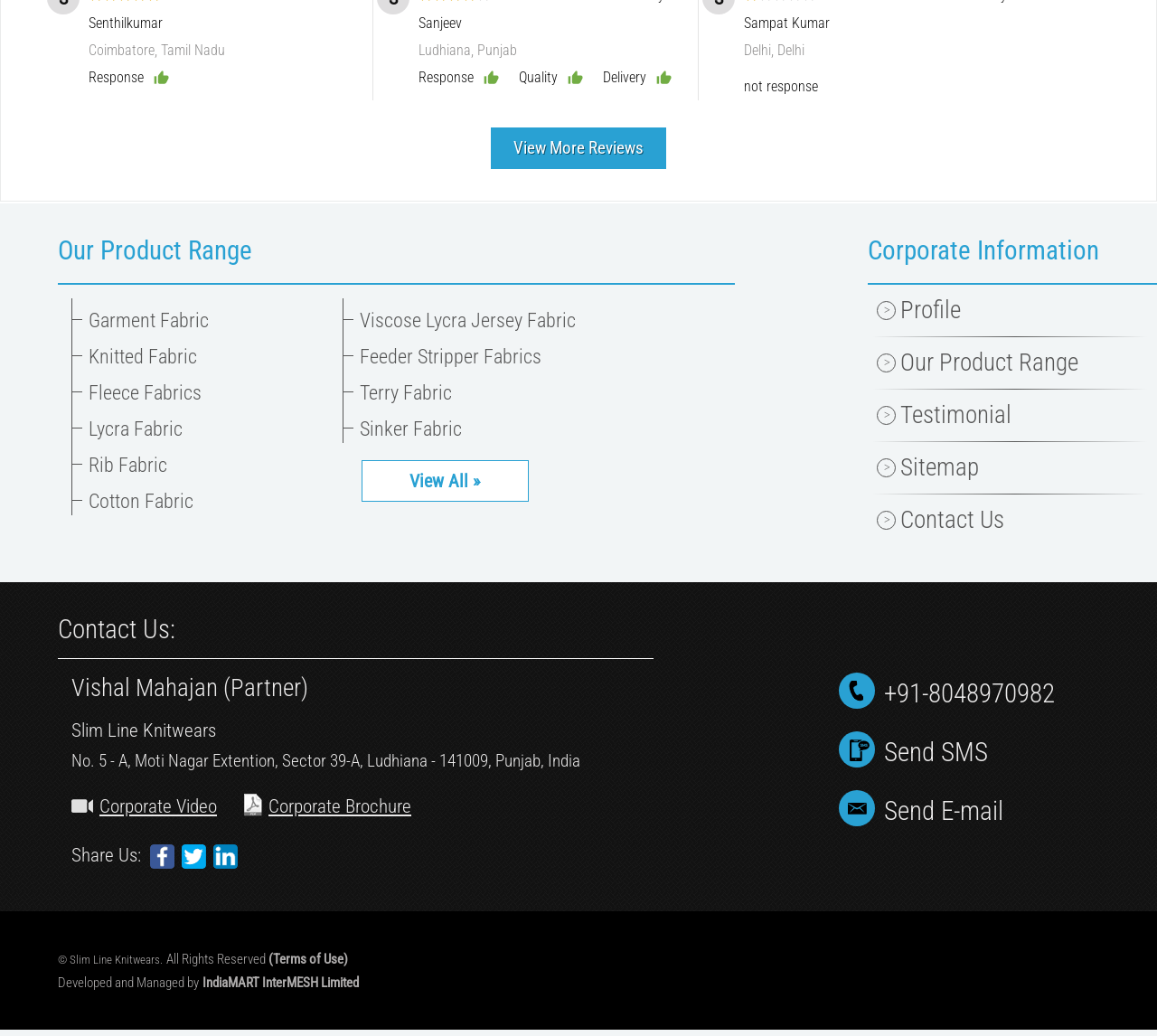Determine the bounding box coordinates of the element that should be clicked to execute the following command: "Contact us".

[0.05, 0.592, 0.152, 0.622]